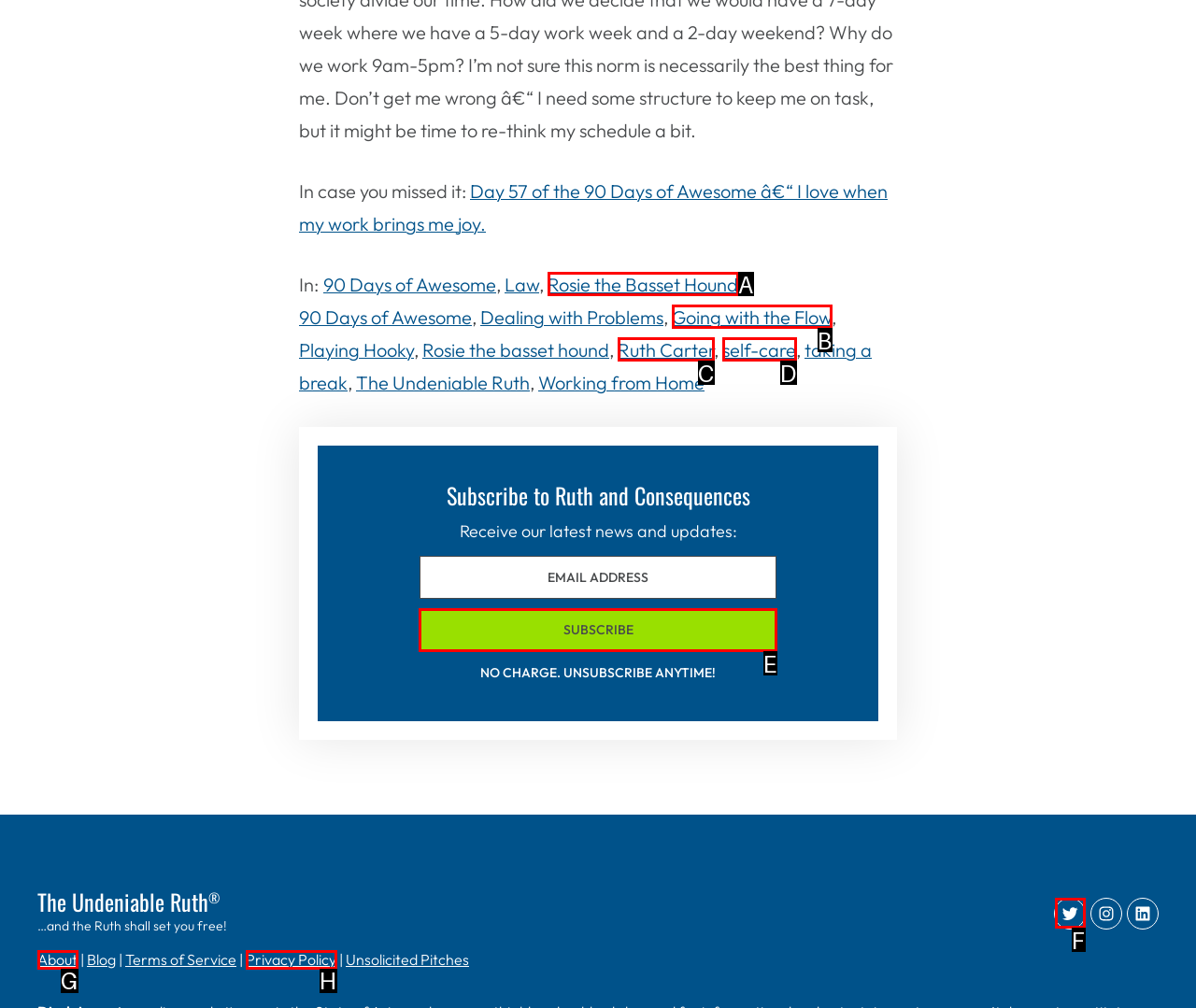Identify the HTML element that corresponds to the following description: FAMILY RETREAT Provide the letter of the best matching option.

None